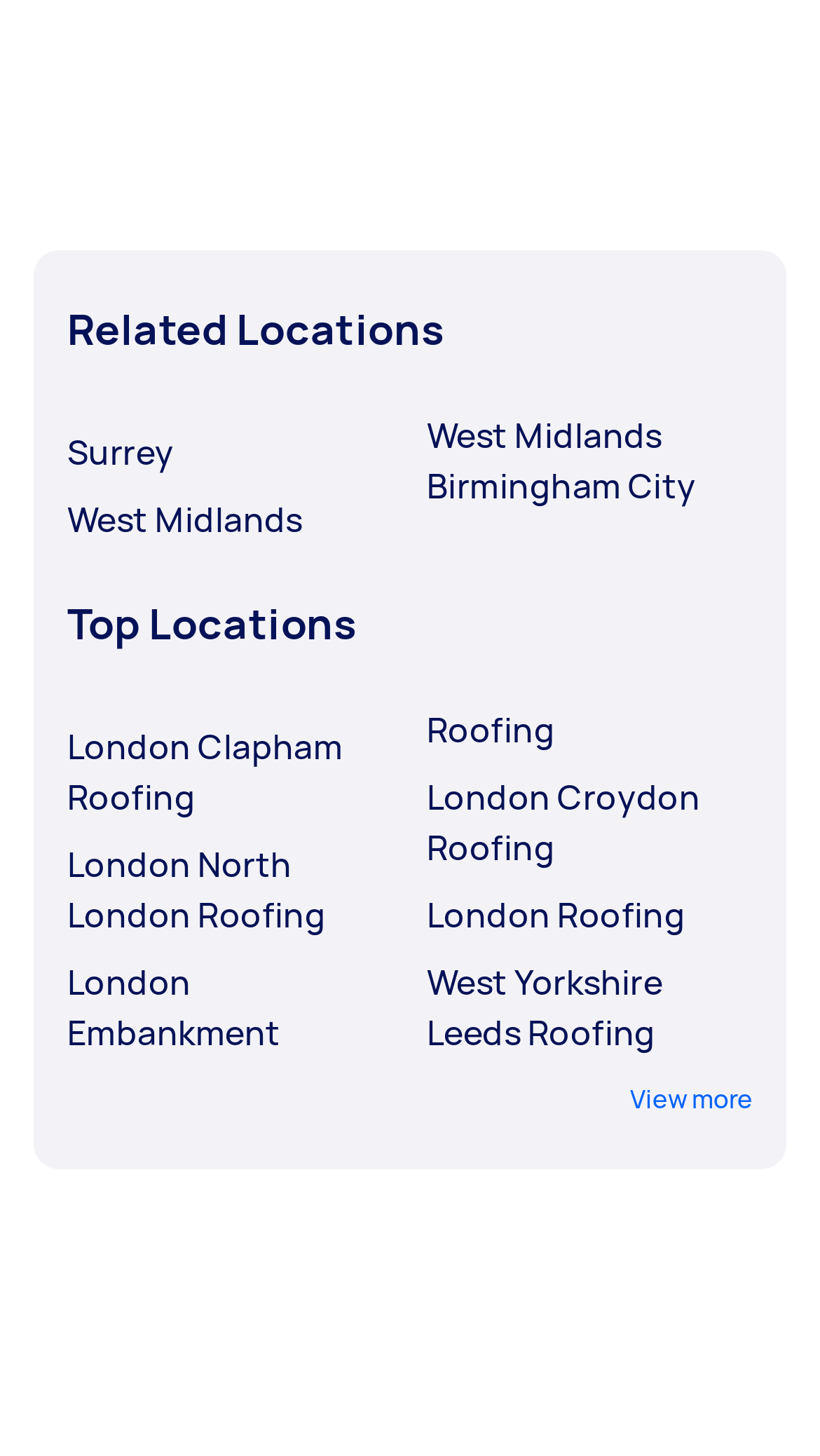Can you find the bounding box coordinates for the UI element given this description: "Surrey"? Provide the coordinates as four float numbers between 0 and 1: [left, top, right, bottom].

[0.082, 0.293, 0.479, 0.328]